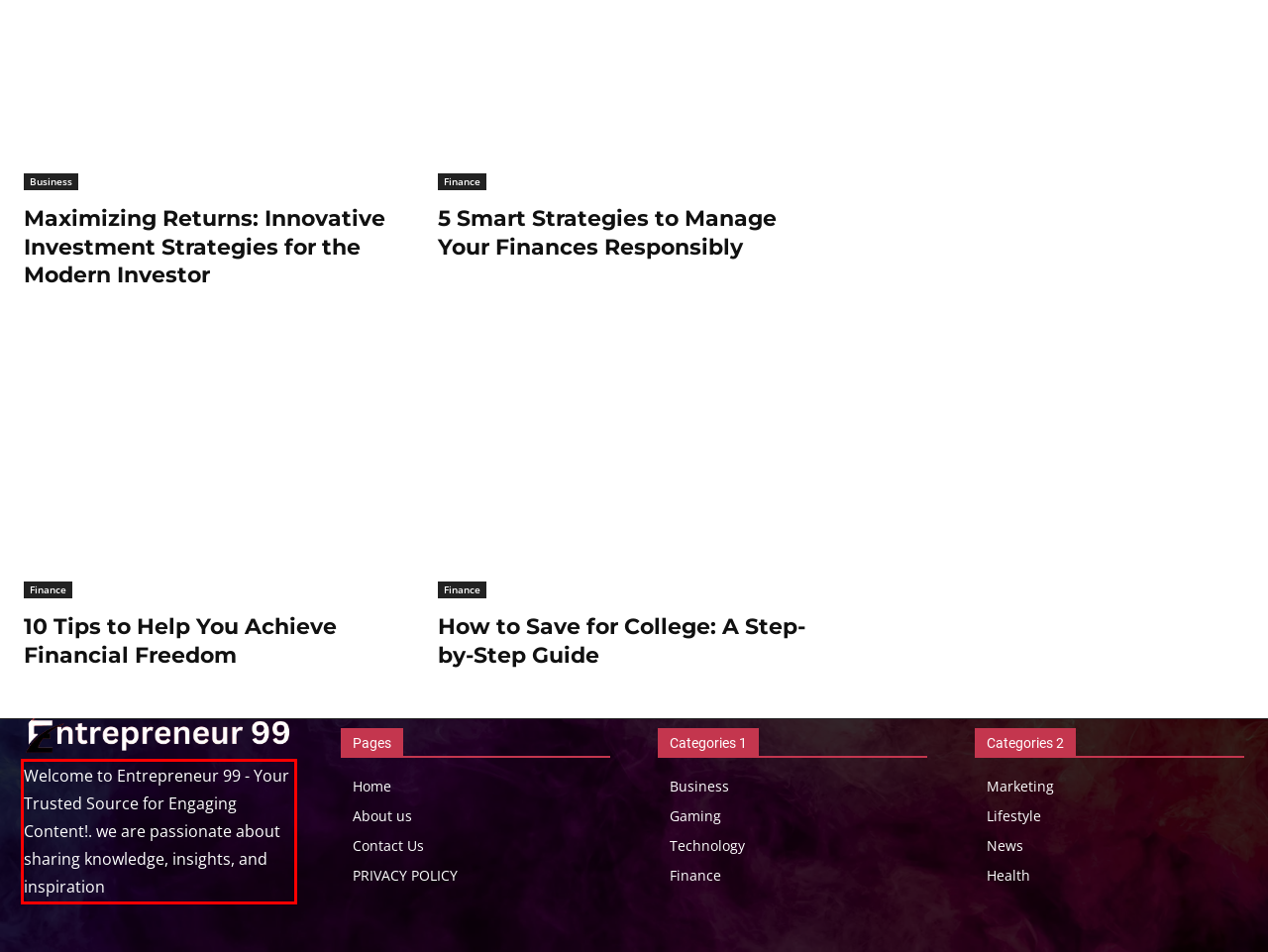Identify the text inside the red bounding box in the provided webpage screenshot and transcribe it.

Welcome to Entrepreneur 99 - Your Trusted Source for Engaging Content!. we are passionate about sharing knowledge, insights, and inspiration